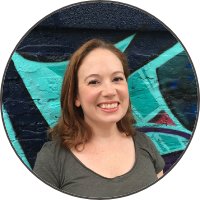Using the information shown in the image, answer the question with as much detail as possible: What is the name of the studio Elizabeth is associated with?

According to the caption, Elizabeth is one half of the husband-and-wife team behind DoubleBond Studio, which provides exceptional design solutions to clients.